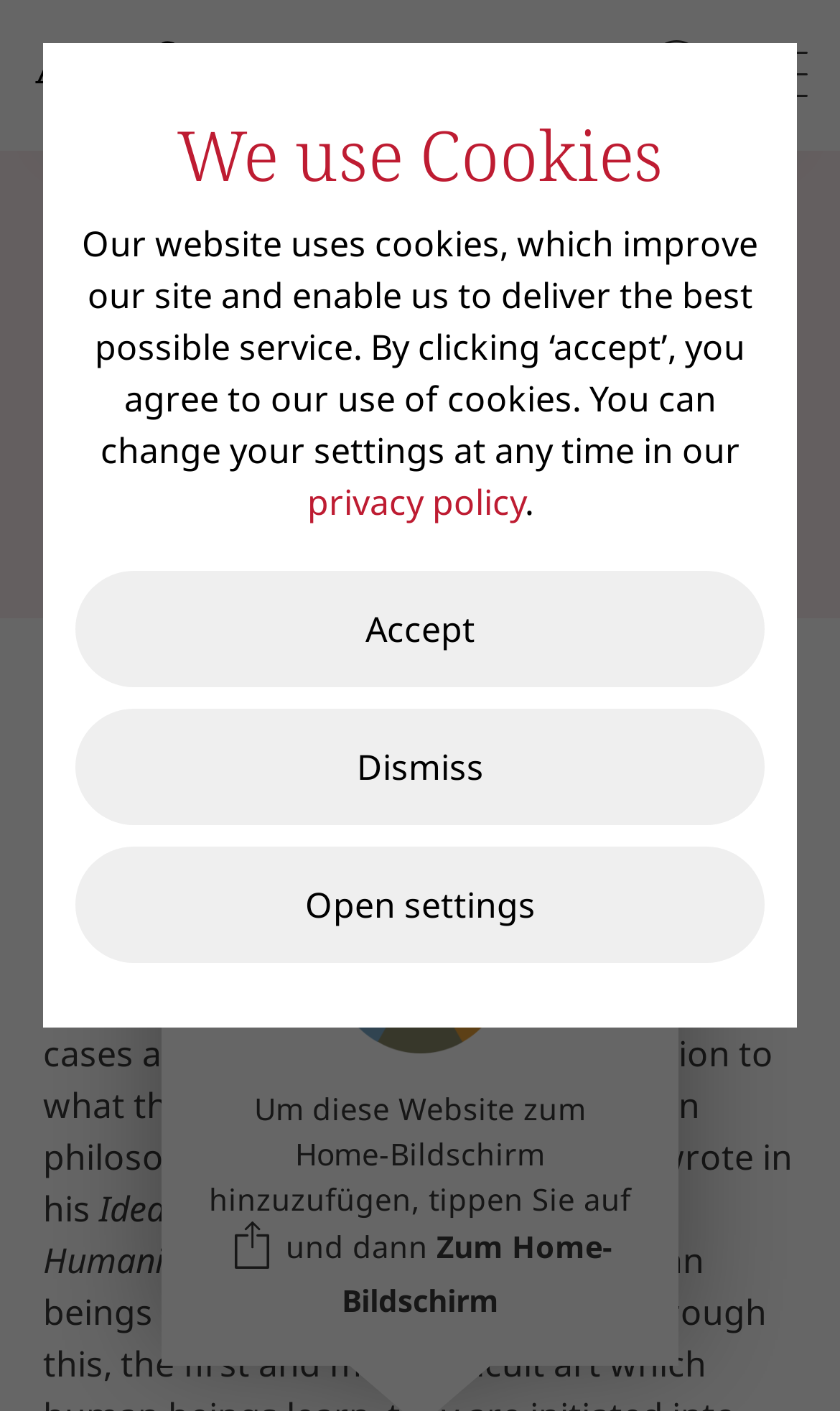What is the name of the magazine?
From the details in the image, provide a complete and detailed answer to the question.

The name of the magazine can be inferred from the title of the webpage 'How’s it going? - Erziehungskunst waldorf.leben - Magazin für Waldorfpädagogik' which suggests that the magazine is named Erziehungskunst waldorf.leben.